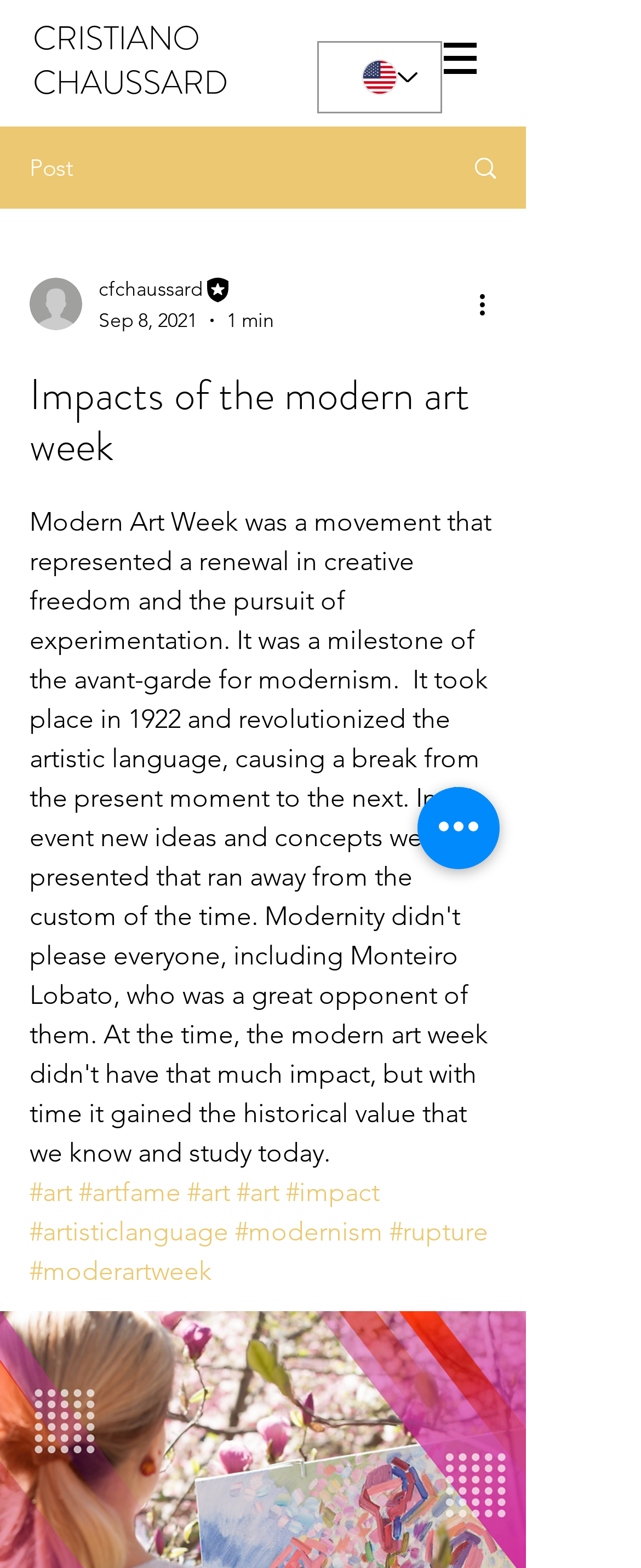Locate the bounding box coordinates of the clickable area to execute the instruction: "Click on more actions". Provide the coordinates as four float numbers between 0 and 1, represented as [left, top, right, bottom].

[0.738, 0.181, 0.8, 0.206]